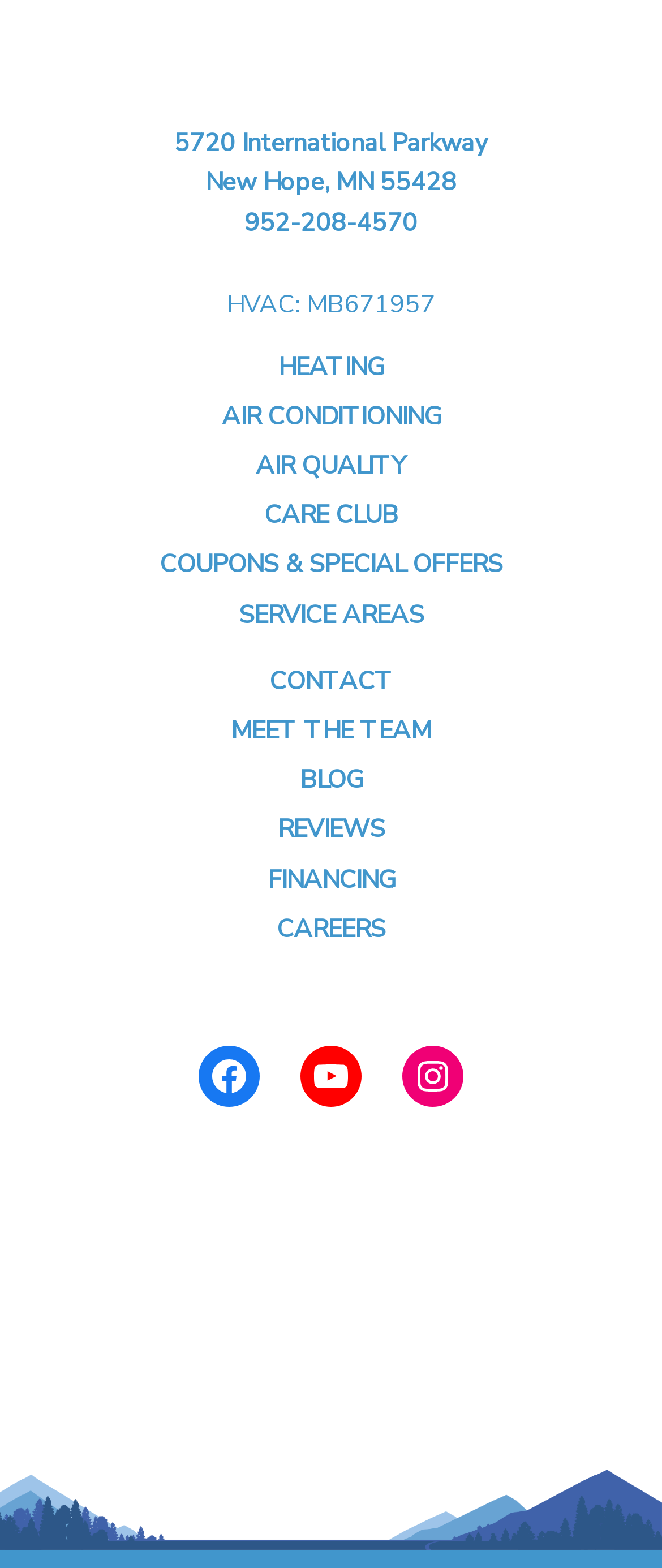Using the element description: "Coupons & Special Offers", determine the bounding box coordinates. The coordinates should be in the format [left, top, right, bottom], with values between 0 and 1.

[0.241, 0.349, 0.759, 0.371]